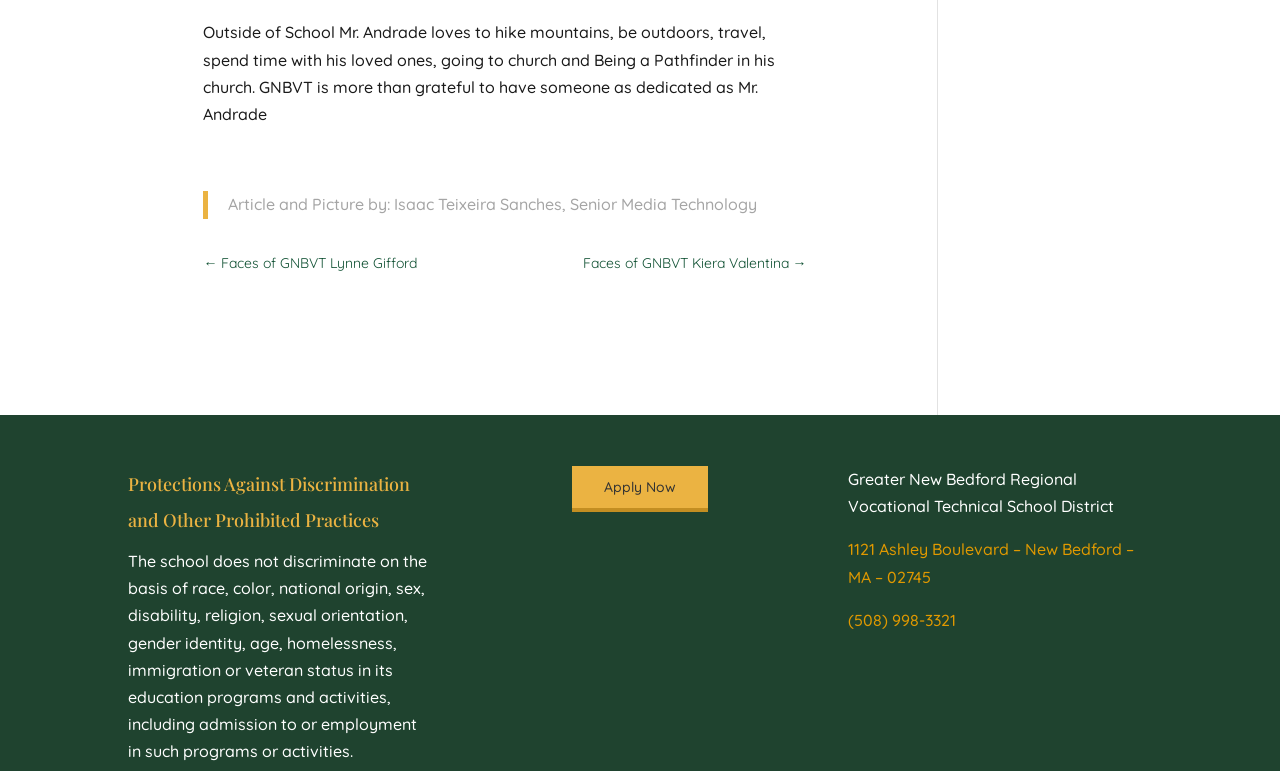What is the address of the school district?
Answer briefly with a single word or phrase based on the image.

1121 Ashley Boulevard – New Bedford – MA – 02745